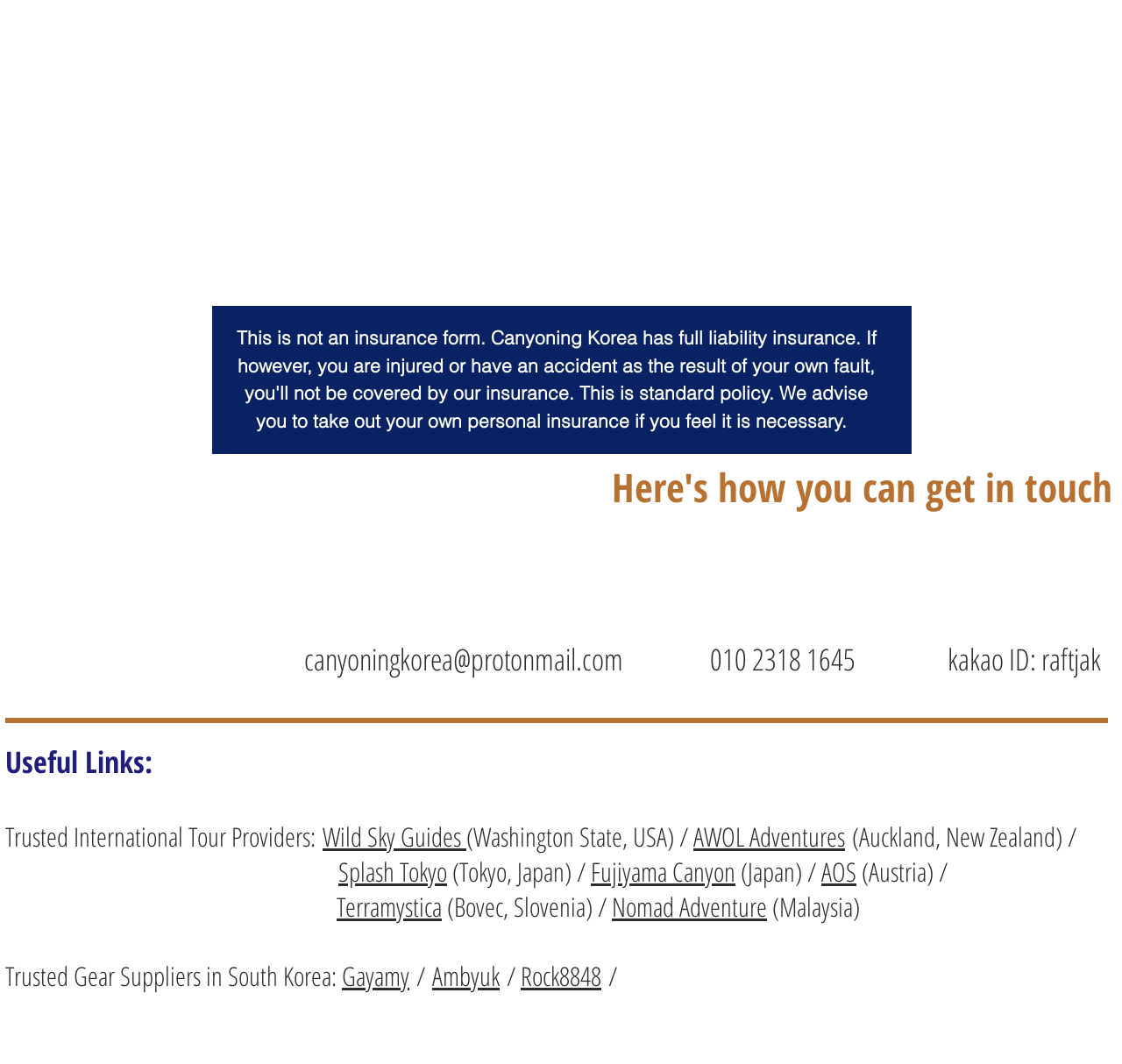Provide the bounding box coordinates for the area that should be clicked to complete the instruction: "Explore Splash Tokyo website".

[0.302, 0.803, 0.398, 0.836]